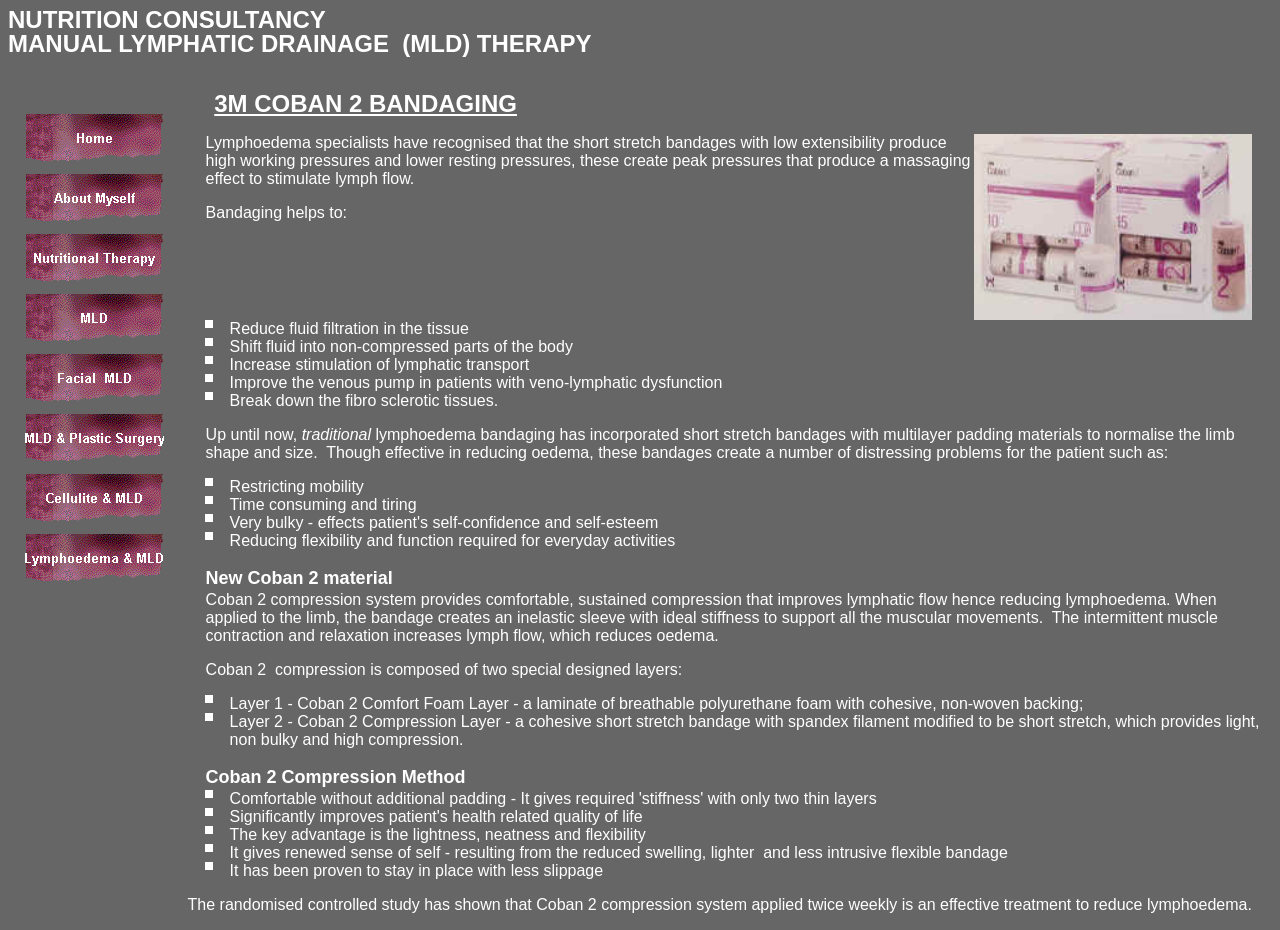Locate the bounding box coordinates of the UI element described by: "alt="MLD & Plastic Surgery"". Provide the coordinates as four float numbers between 0 and 1, formatted as [left, top, right, bottom].

[0.018, 0.488, 0.128, 0.506]